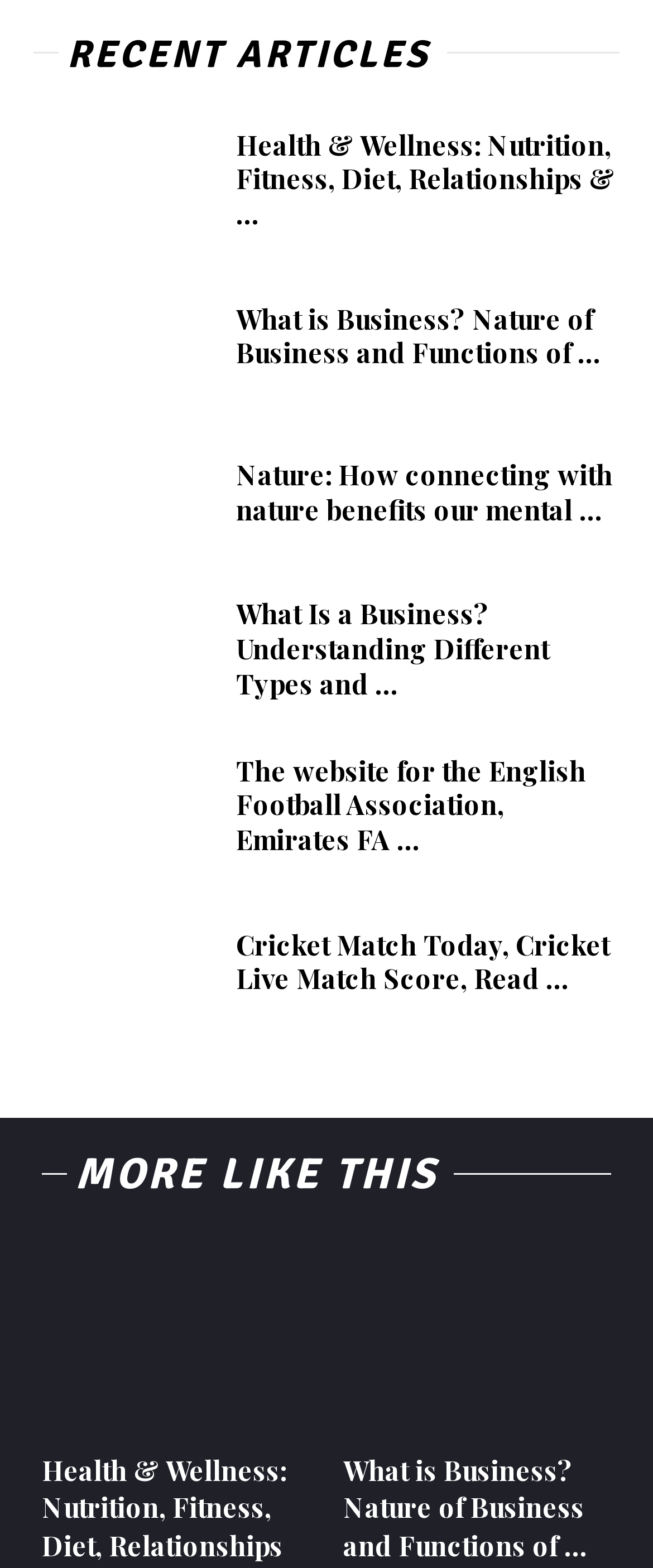Please identify the bounding box coordinates of the area I need to click to accomplish the following instruction: "Explore Nature".

[0.051, 0.275, 0.321, 0.354]